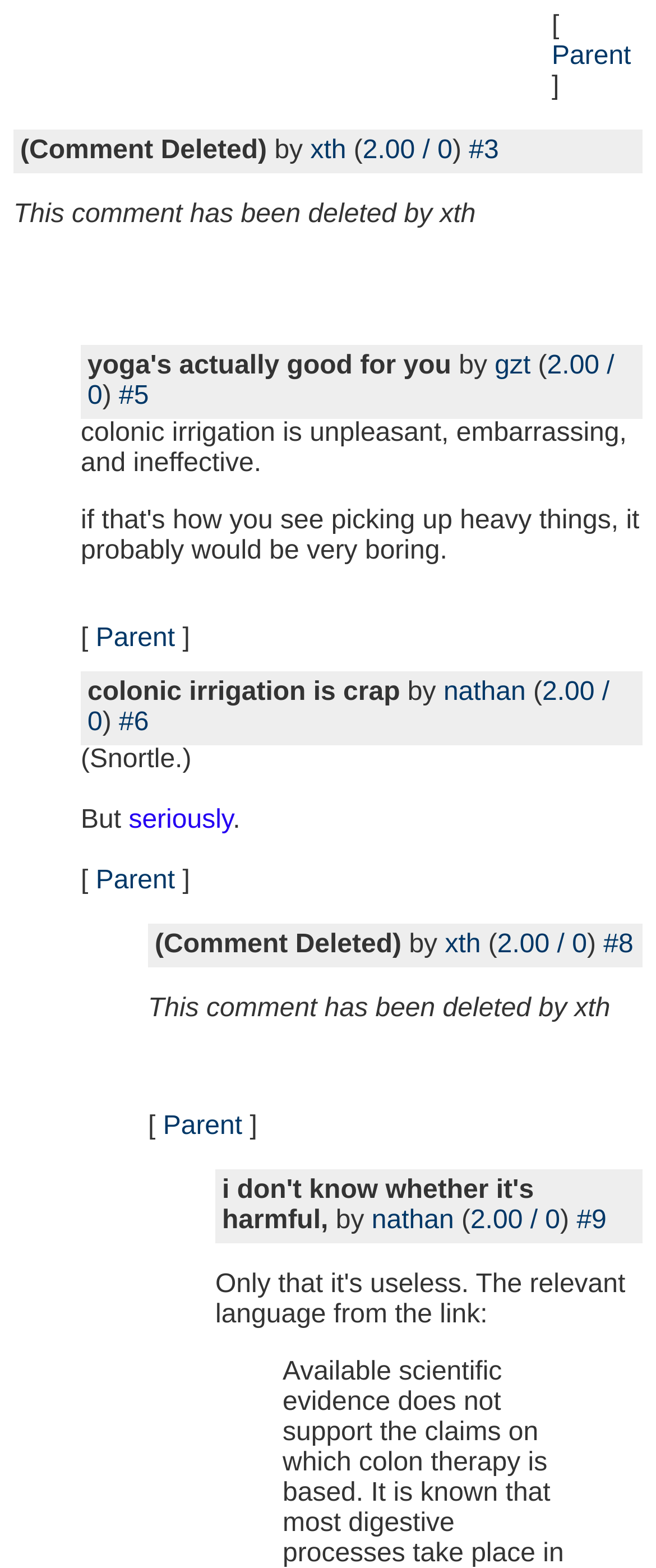Answer the question briefly using a single word or phrase: 
What is the content of the comment by nathan?

colonic irrigation is crap